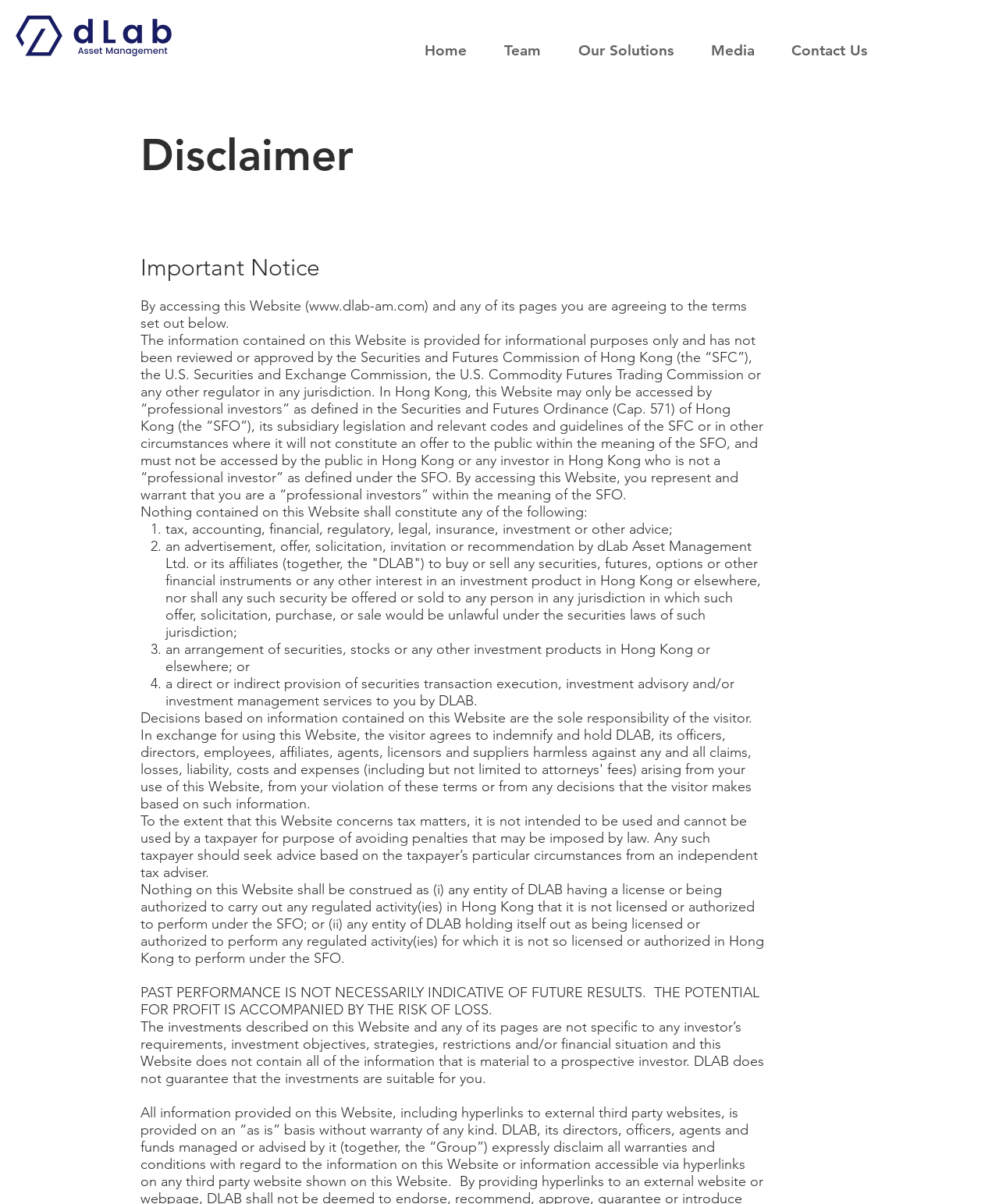What is not provided on this website?
Please provide a comprehensive answer based on the contents of the image.

The website does not provide tax advice, as stated in the disclaimer text, which specifies that the website is not intended to be used for tax purposes and that taxpayers should seek advice from an independent tax adviser.